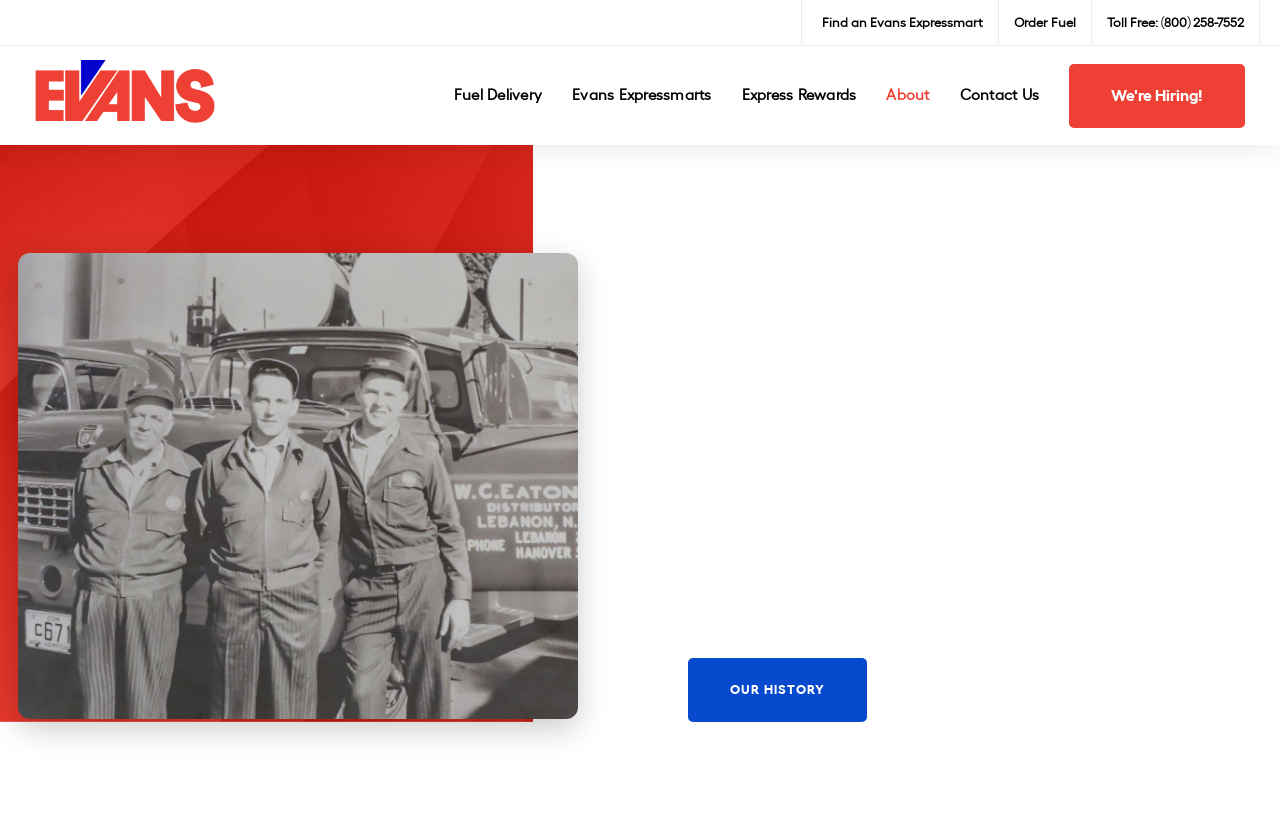Please find the bounding box coordinates for the clickable element needed to perform this instruction: "Order fuel online".

[0.792, 0.019, 0.841, 0.035]